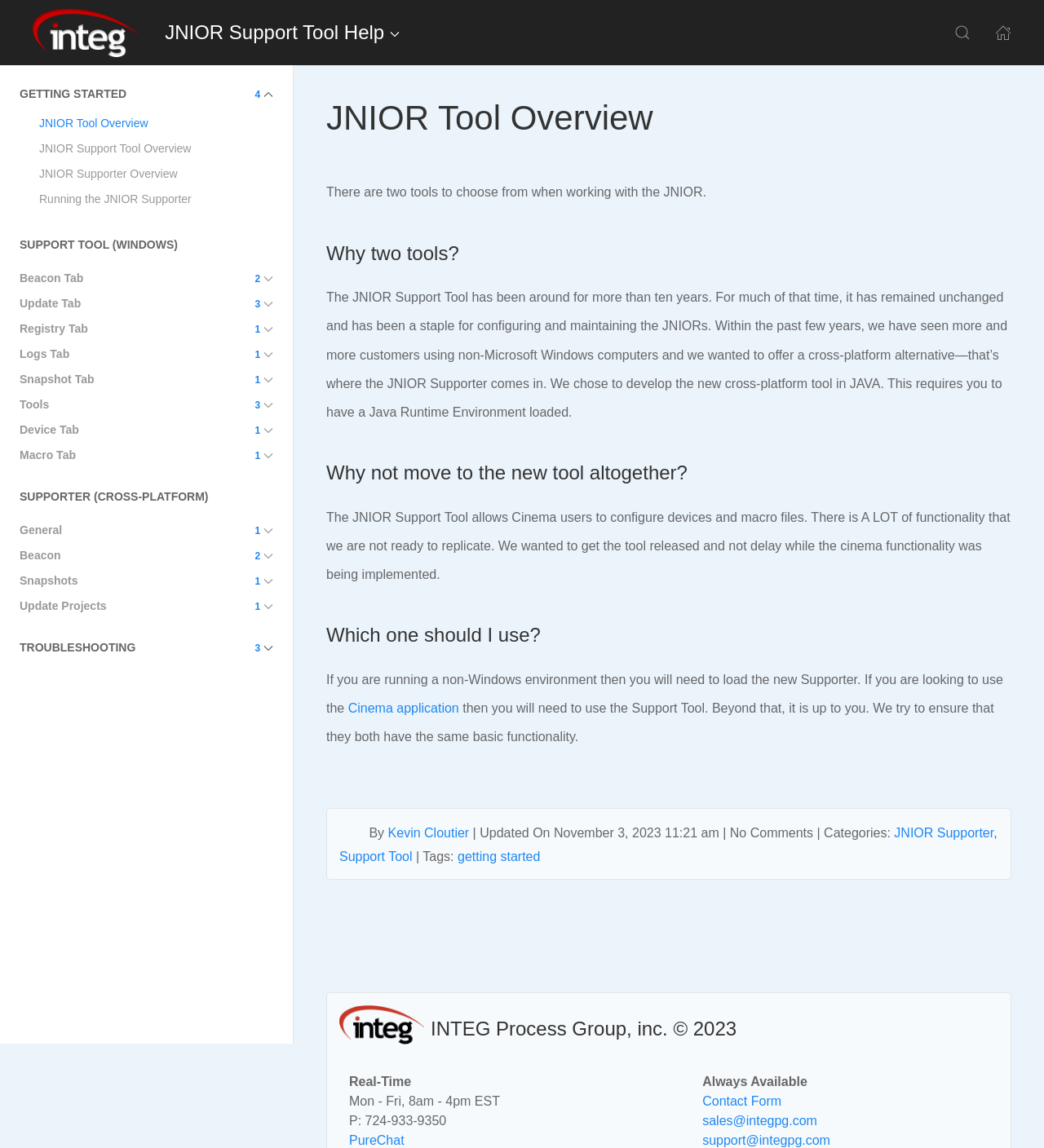Please identify the bounding box coordinates of the element's region that should be clicked to execute the following instruction: "Share on TWITTER". The bounding box coordinates must be four float numbers between 0 and 1, i.e., [left, top, right, bottom].

None